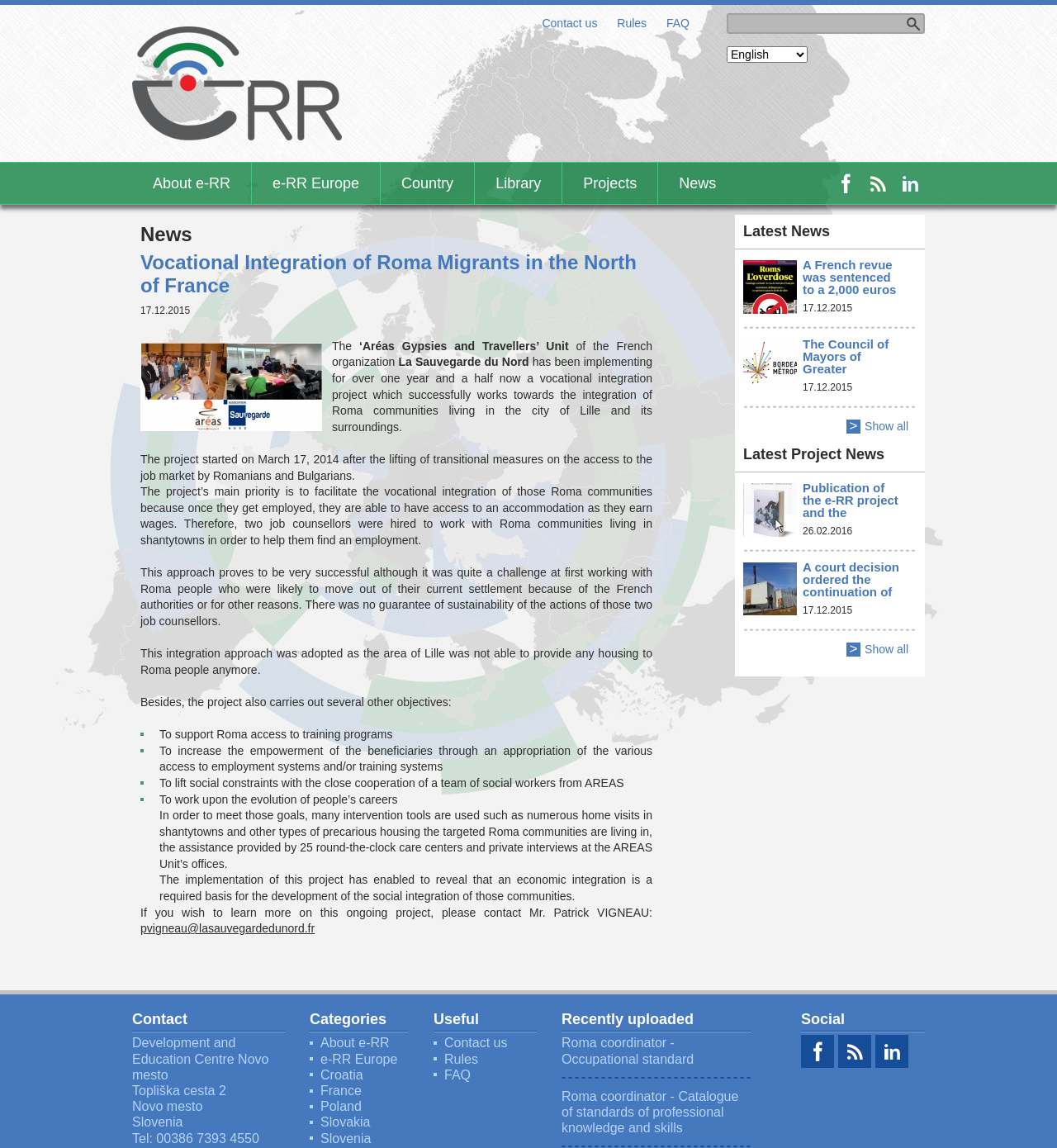What type of project is described in the article?
By examining the image, provide a one-word or phrase answer.

Vocational integration project